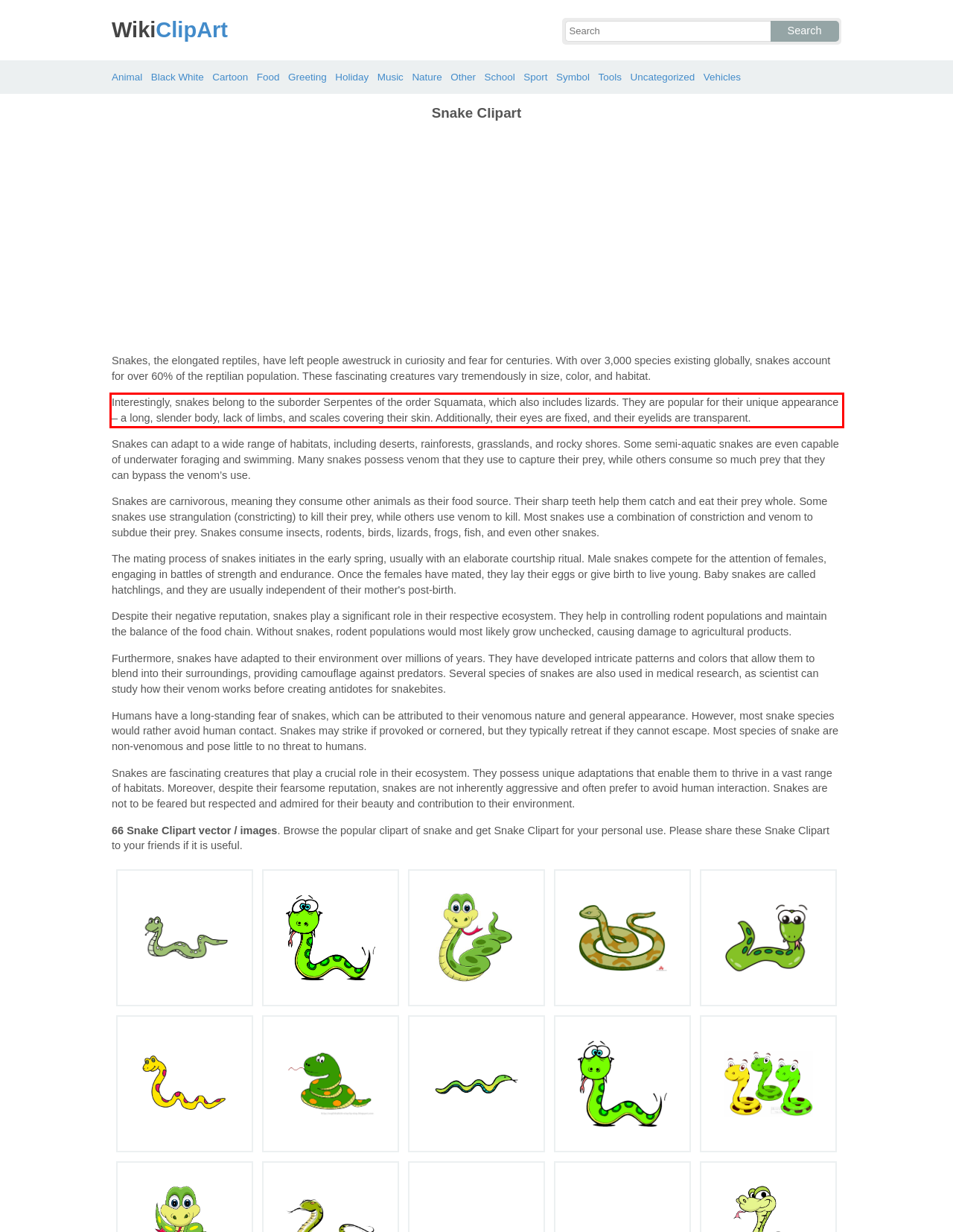Identify and transcribe the text content enclosed by the red bounding box in the given screenshot.

Interestingly, snakes belong to the suborder Serpentes of the order Squamata, which also includes lizards. They are popular for their unique appearance – a long, slender body, lack of limbs, and scales covering their skin. Additionally, their eyes are fixed, and their eyelids are transparent.